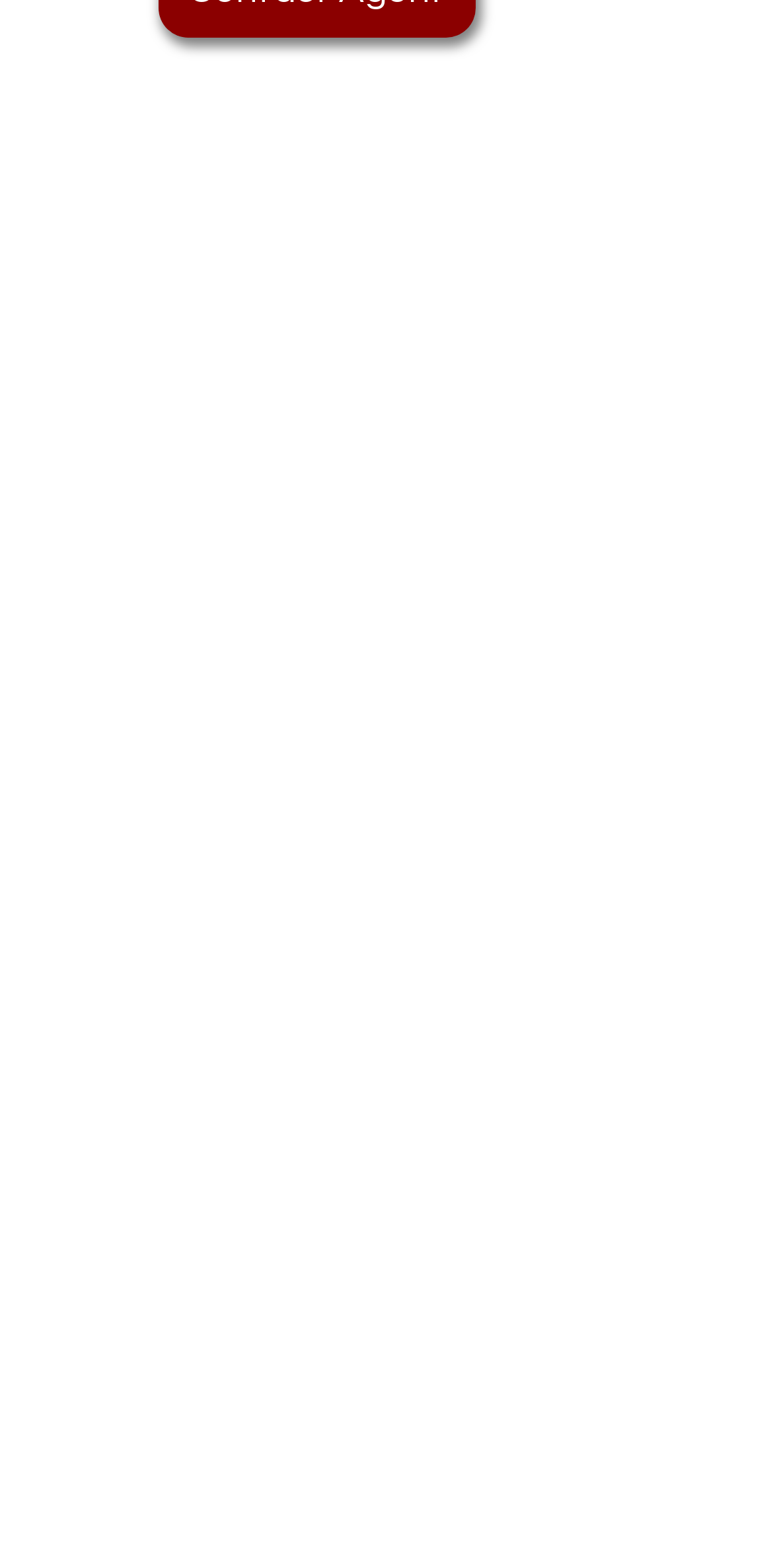Provide a one-word or brief phrase answer to the question:
How many social media links are there?

3